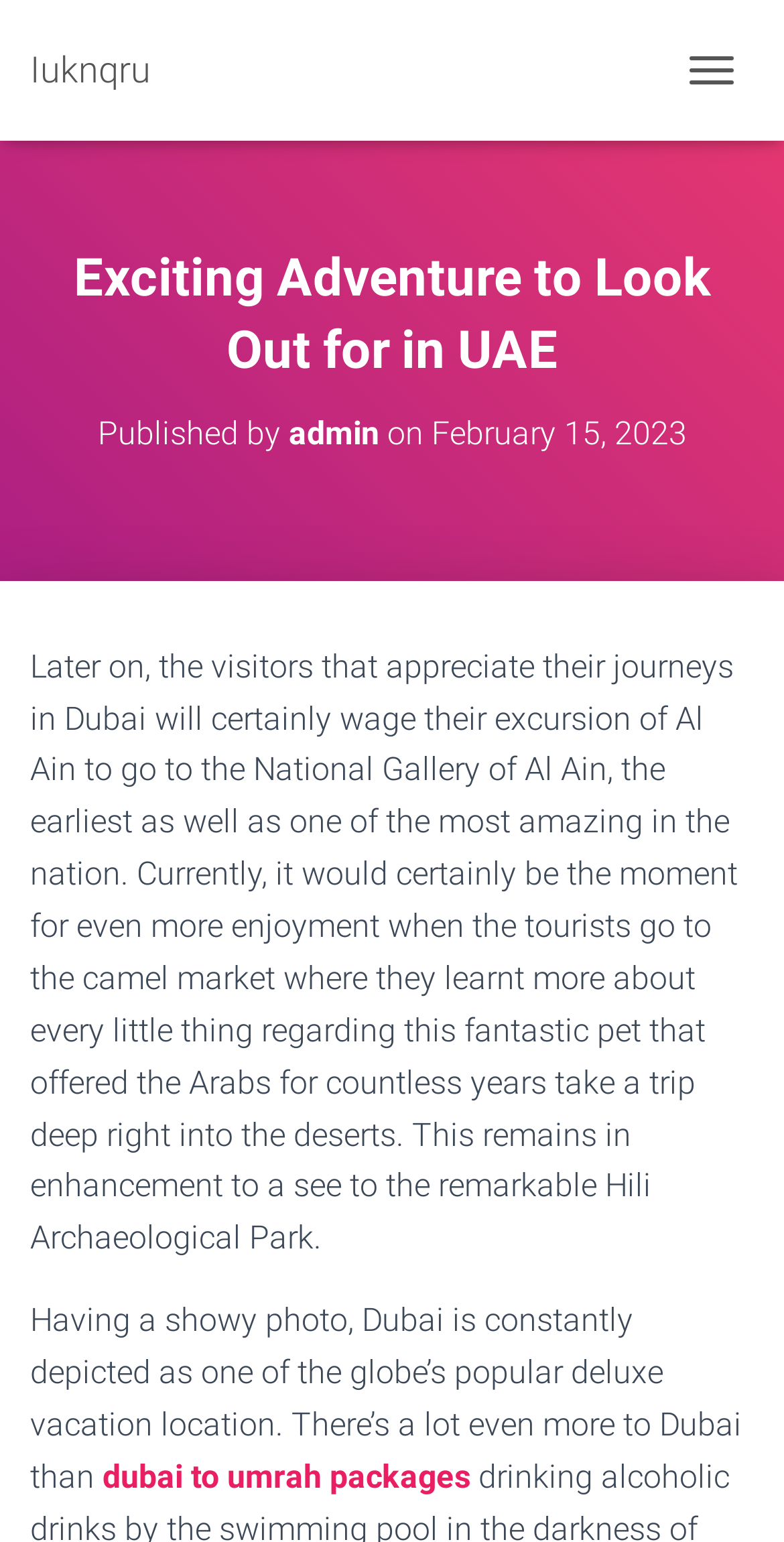Determine the bounding box for the UI element described here: "dubai to umrah packages".

[0.131, 0.945, 0.6, 0.97]